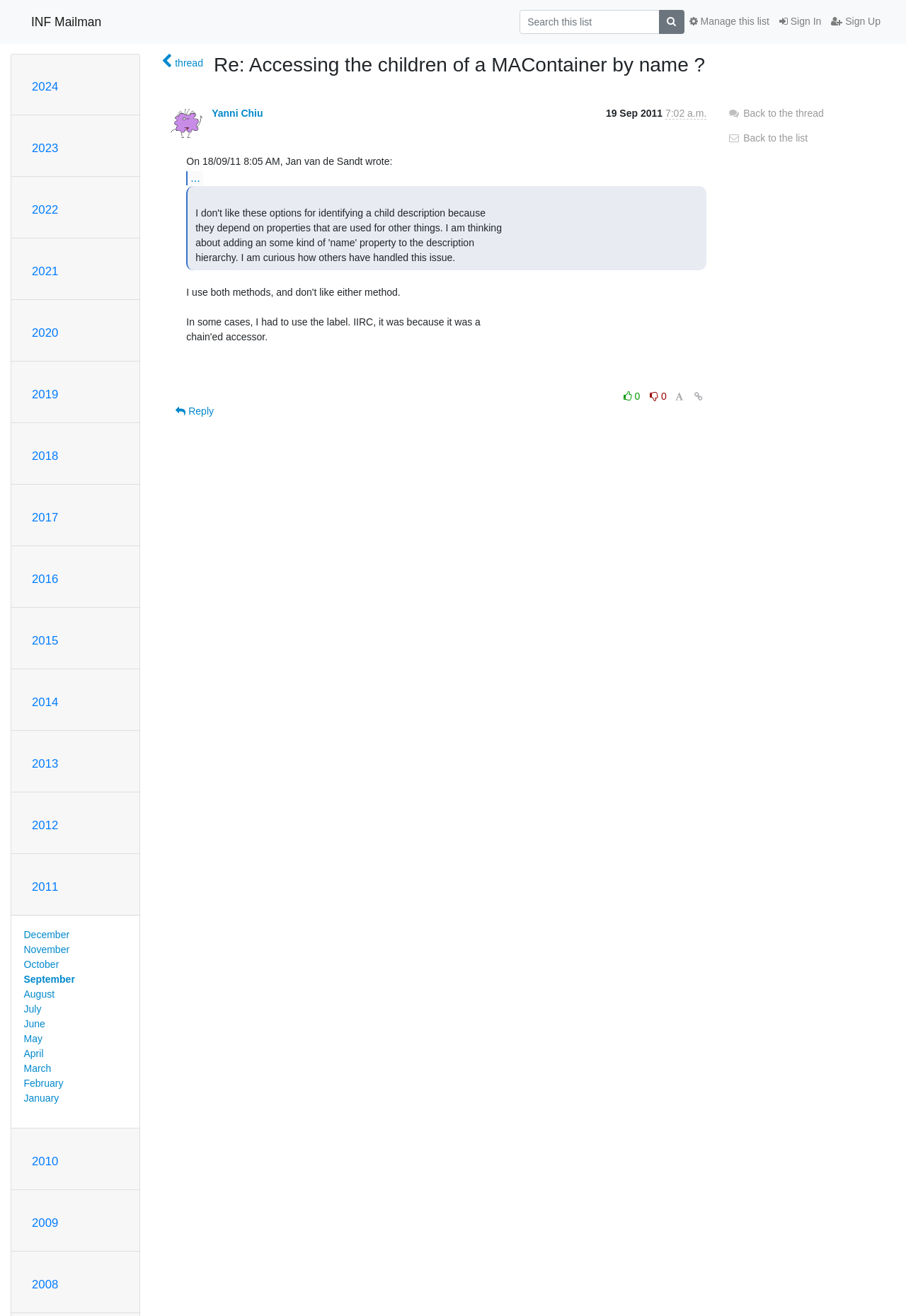Highlight the bounding box coordinates of the element you need to click to perform the following instruction: "Search this list."

[0.573, 0.008, 0.728, 0.026]